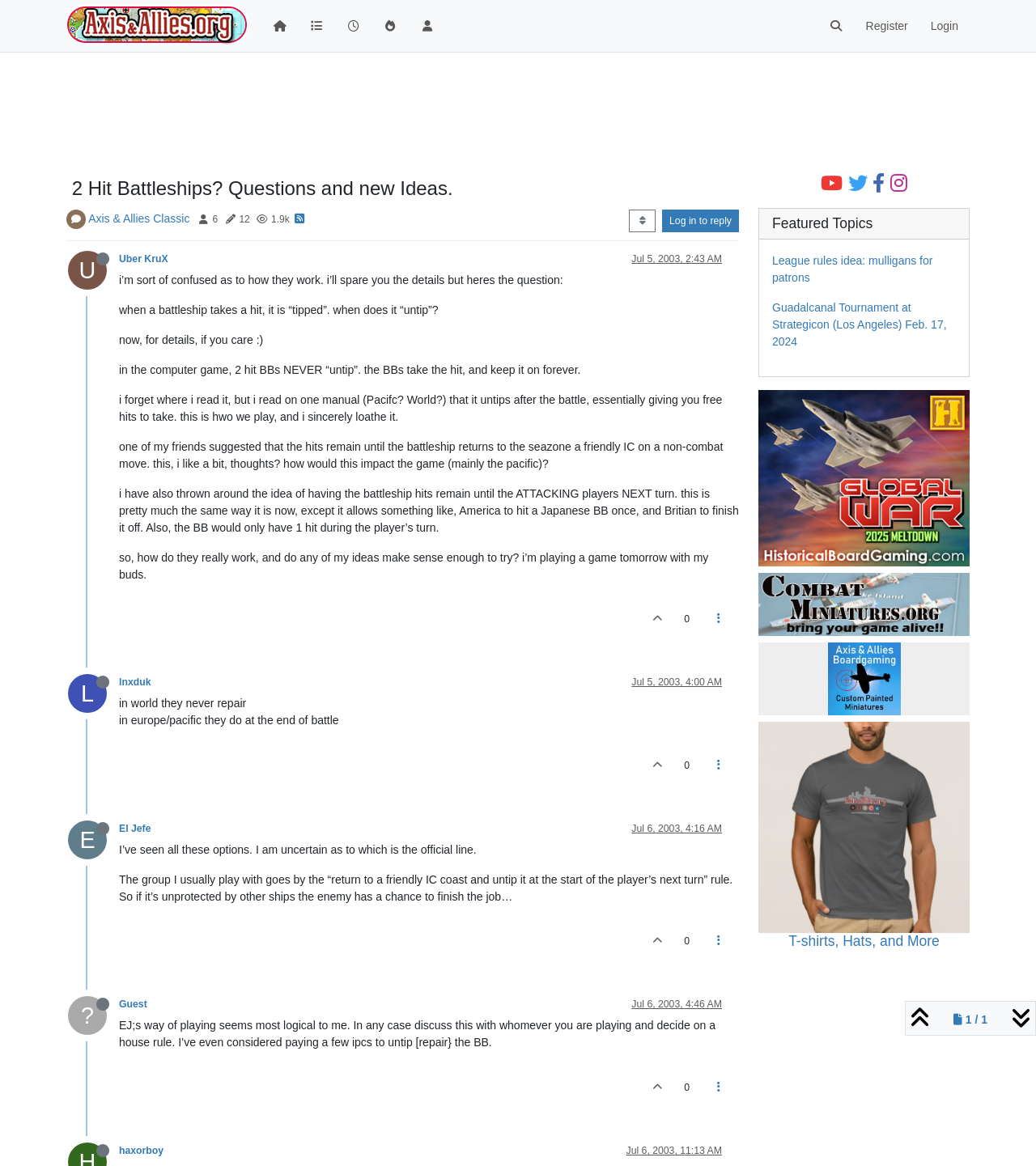Please identify the coordinates of the bounding box that should be clicked to fulfill this instruction: "Click on the 'Login' link".

[0.887, 0.009, 0.936, 0.035]